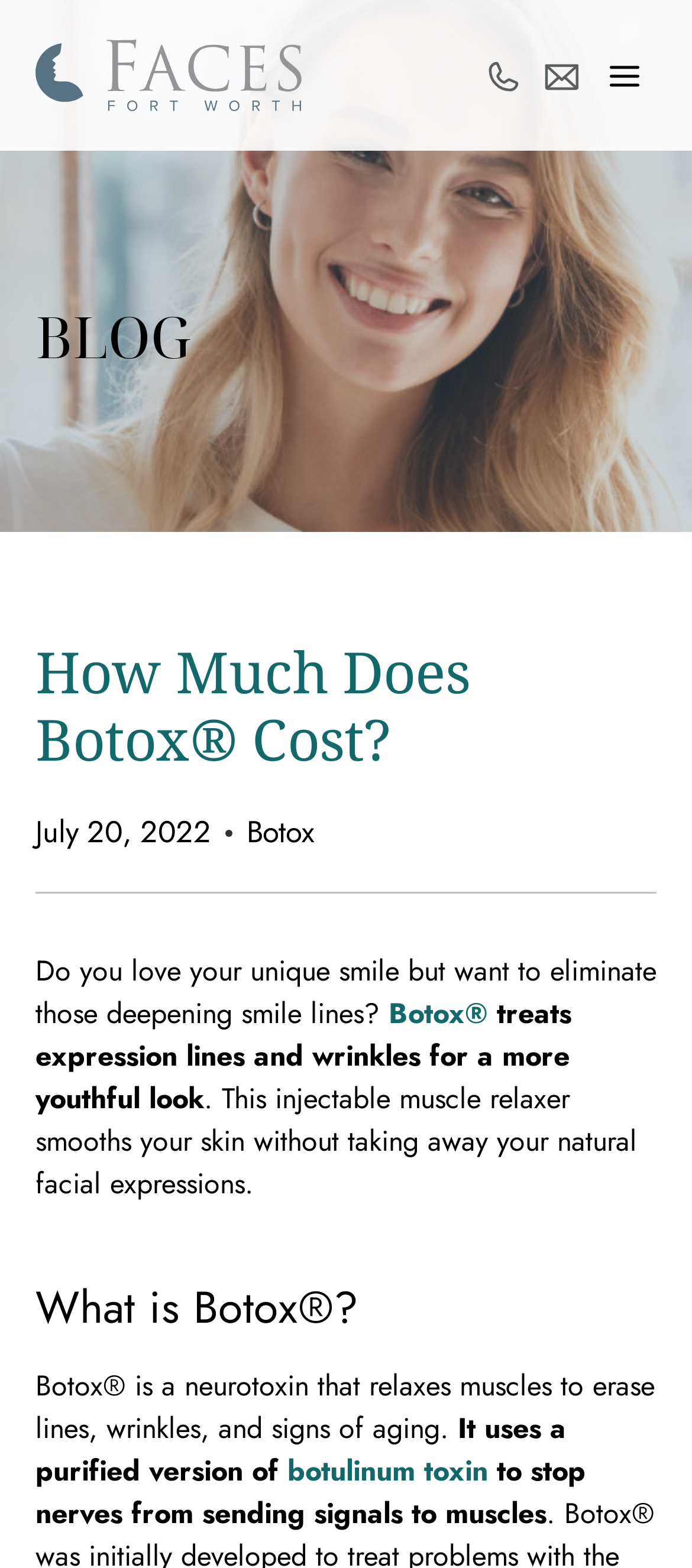Extract the bounding box of the UI element described as: "Botox".

[0.356, 0.517, 0.454, 0.544]